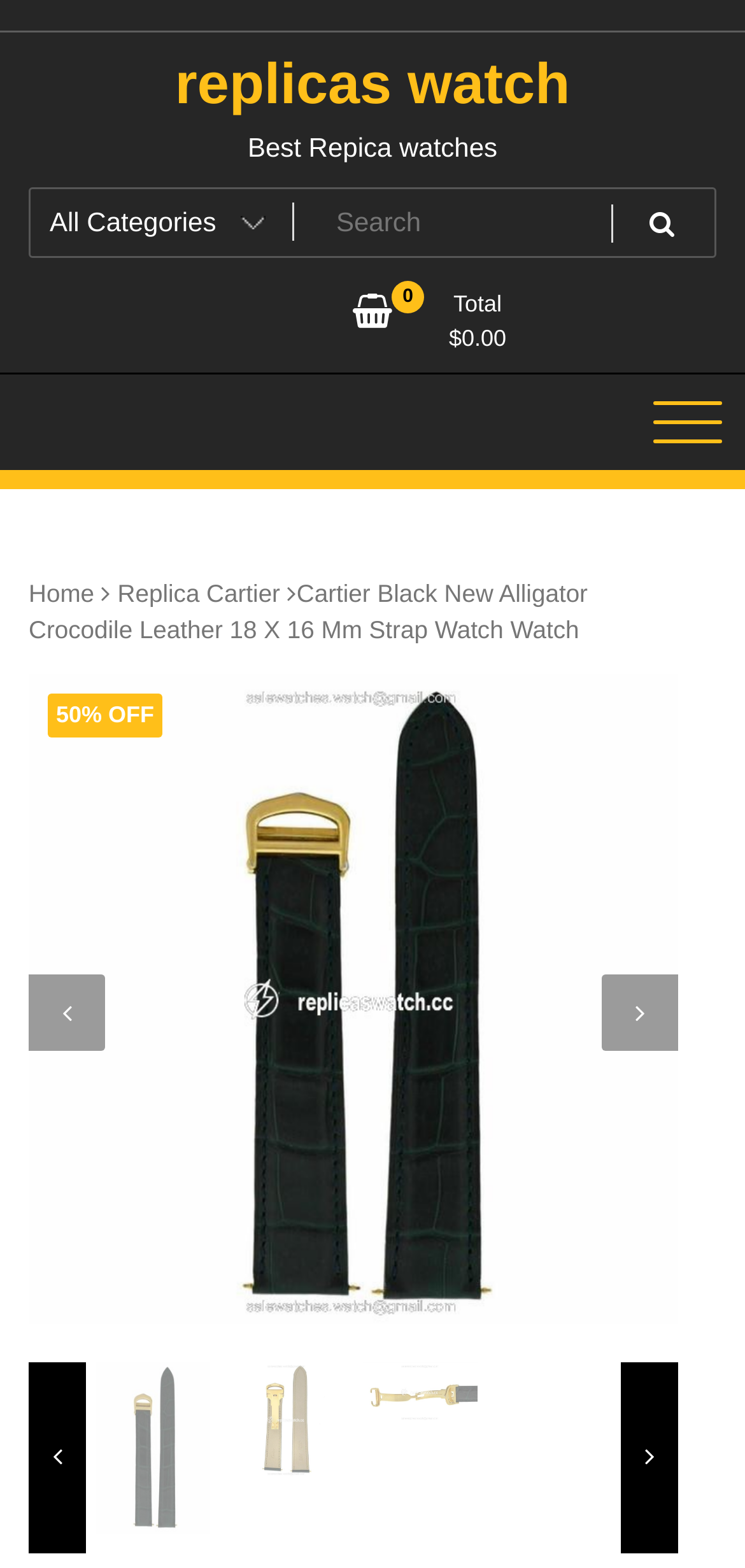Kindly determine the bounding box coordinates of the area that needs to be clicked to fulfill this instruction: "Zoom in the watch image".

[0.128, 0.868, 0.282, 0.978]